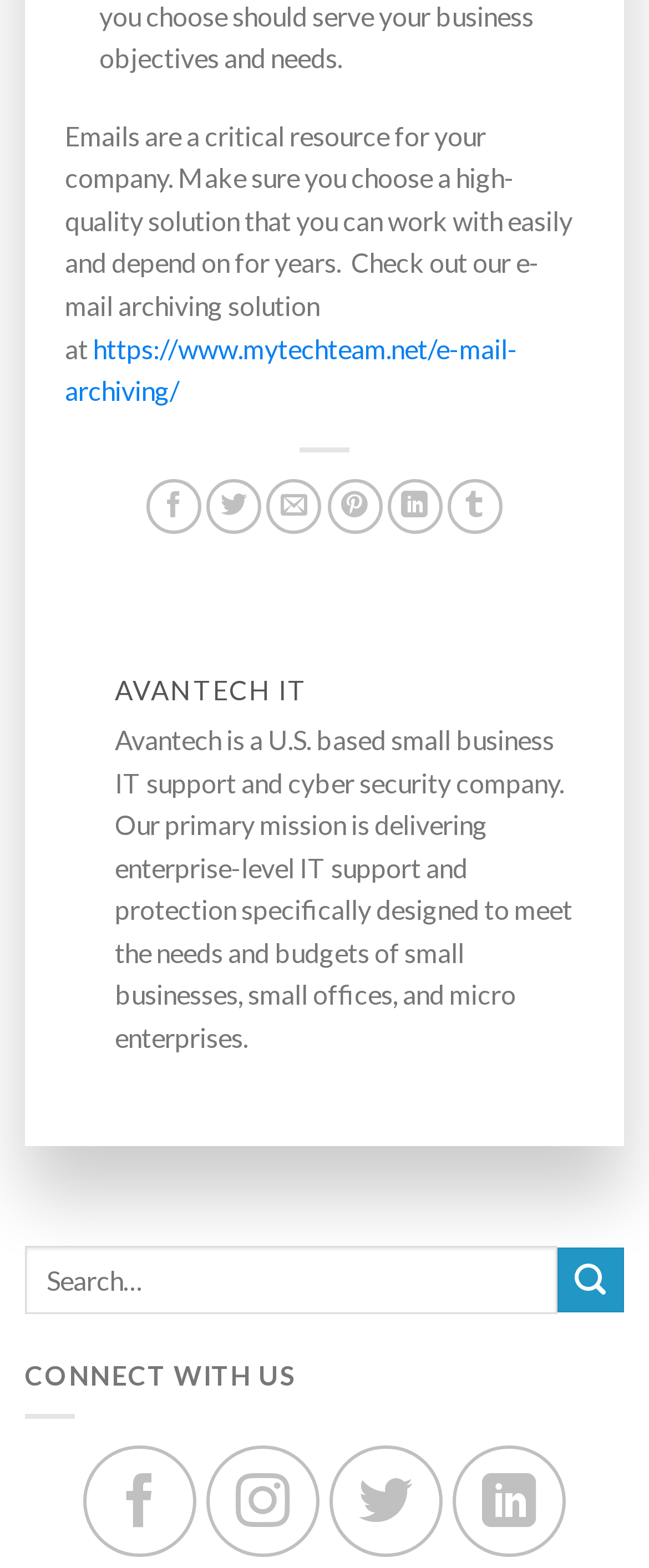What is the topic of the email archiving solution?
Please give a detailed and thorough answer to the question, covering all relevant points.

The StaticText element at the top of the webpage mentions 'e-mail archiving solution', which suggests that the topic is related to email archiving.